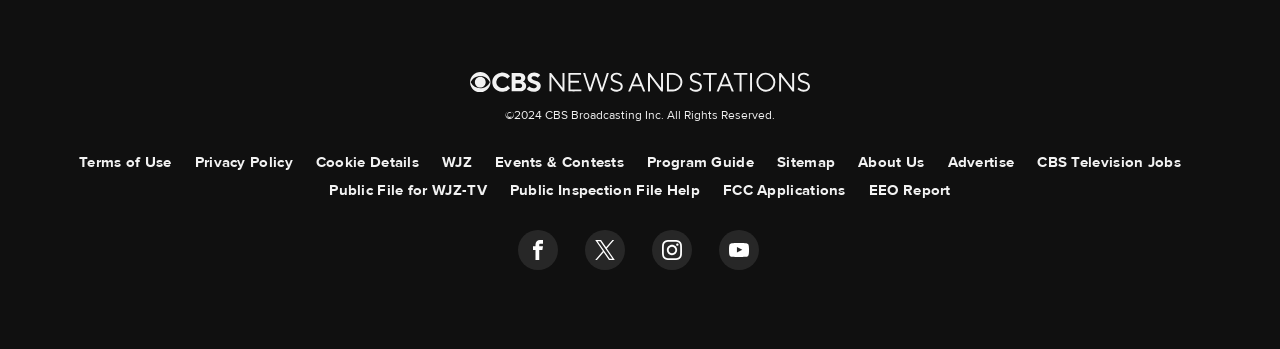Locate the bounding box coordinates of the area you need to click to fulfill this instruction: 'Check events and contests'. The coordinates must be in the form of four float numbers ranging from 0 to 1: [left, top, right, bottom].

[0.387, 0.424, 0.488, 0.504]